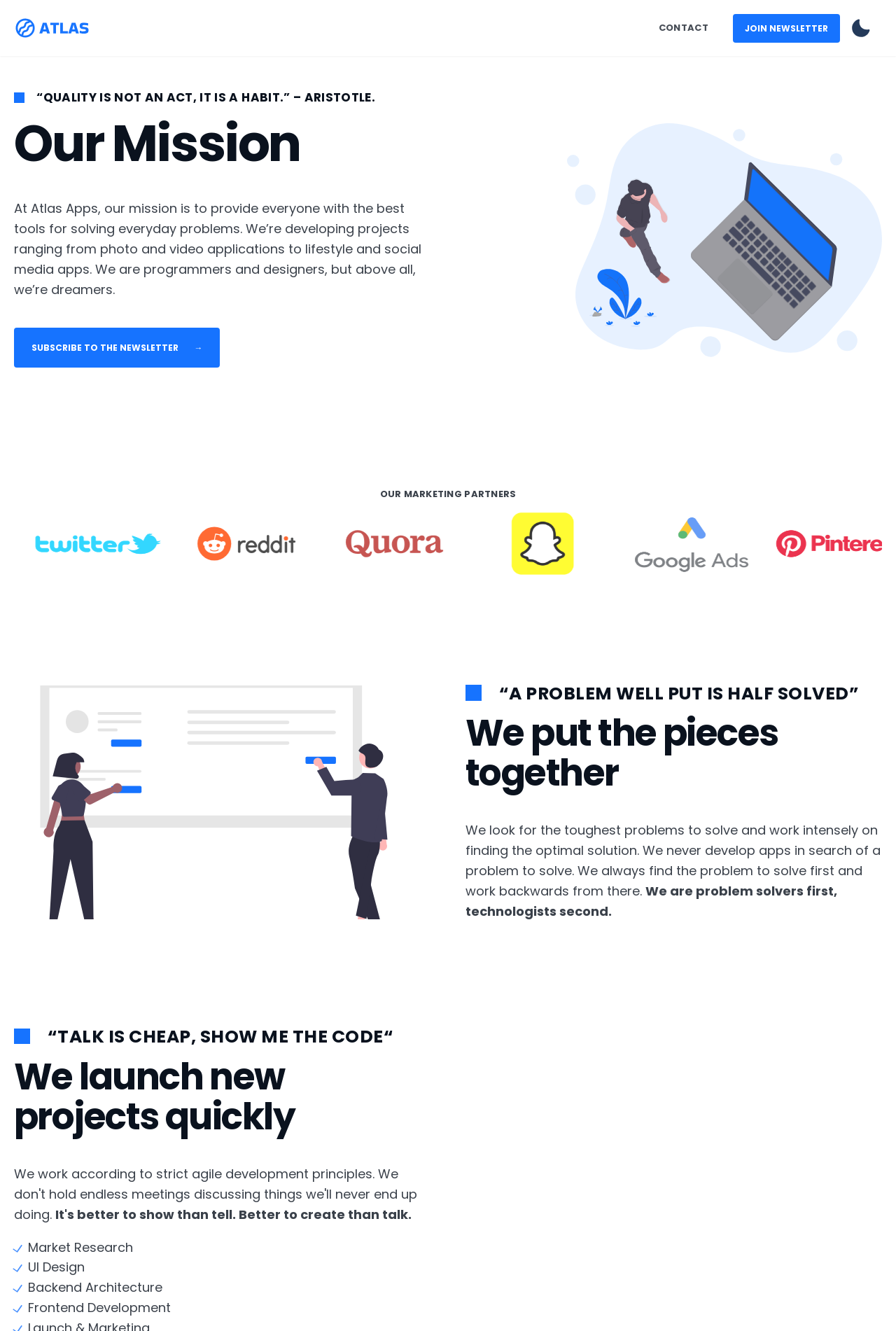Illustrate the webpage's structure and main components comprehensively.

The webpage is about Atlas Apps, a company that develops creative solutions to everyday problems. At the top left corner, there is a link with an accompanying image, likely a logo. On the top right side, there are three links: "CONTACT", "JOIN NEWSLETTER", and a button with an image. 

Below the top section, there is a quote from Aristotle, "QUALITY IS NOT AN ACT, IT IS A HABIT." followed by a heading "Our Mission". The mission statement explains that Atlas Apps aims to provide the best tools for solving everyday problems, and they are developing various projects ranging from photo and video applications to lifestyle and social media apps.

To the right of the mission statement, there is an image with the caption "startup life". Below the mission statement, there is a link to subscribe to the newsletter. 

Further down, there are five images of logos, likely representing different projects or partners. Below these logos, there is an image with the caption "We put the pieces together", accompanied by a quote "A PROBLEM WELL PUT IS HALF SOLVED". 

The heading "We put the pieces together" is followed by a description of how Atlas Apps approaches problem-solving, focusing on finding the optimal solution. There is another image below, with the caption "We launch new projects quickly", accompanied by a quote "TALK IS CHEAP, SHOW ME THE CODE". 

The final section of the webpage lists the company's development process, including market research, UI design, backend architecture, and frontend development.